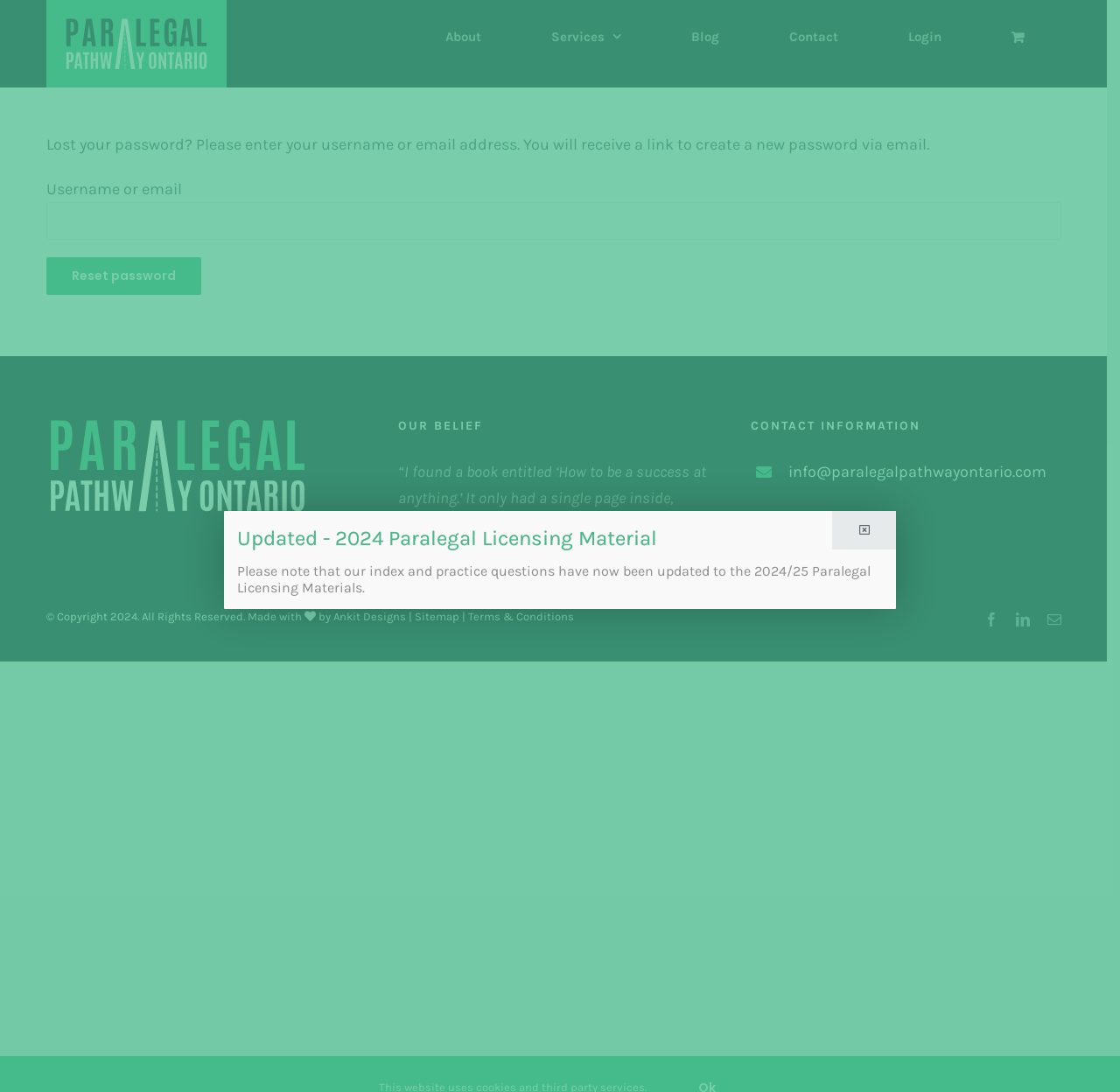Please locate the bounding box coordinates for the element that should be clicked to achieve the following instruction: "Enter username or email". Ensure the coordinates are given as four float numbers between 0 and 1, i.e., [left, top, right, bottom].

[0.041, 0.185, 0.947, 0.22]